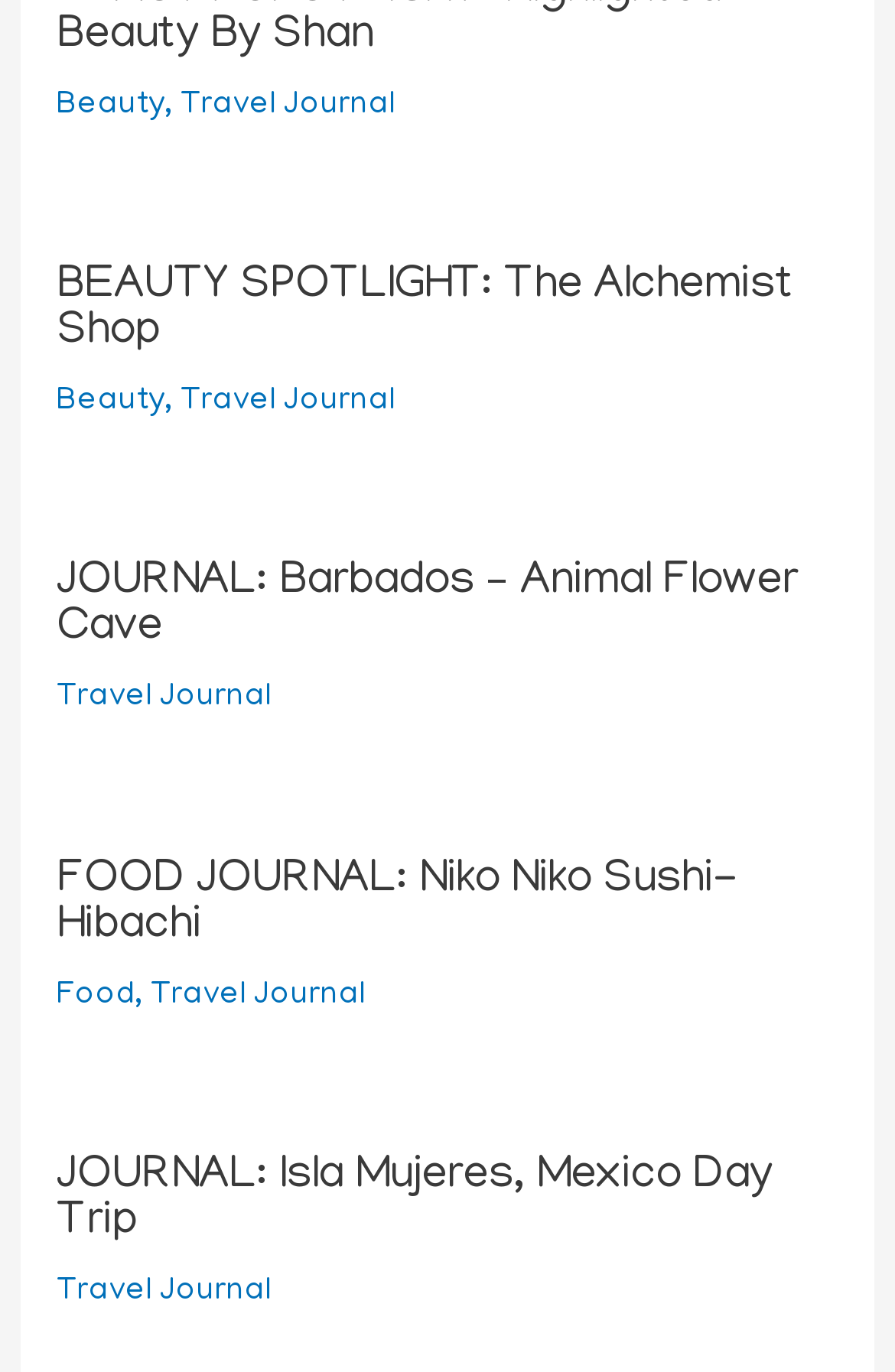Provide a short answer using a single word or phrase for the following question: 
How many links are in the second article?

2